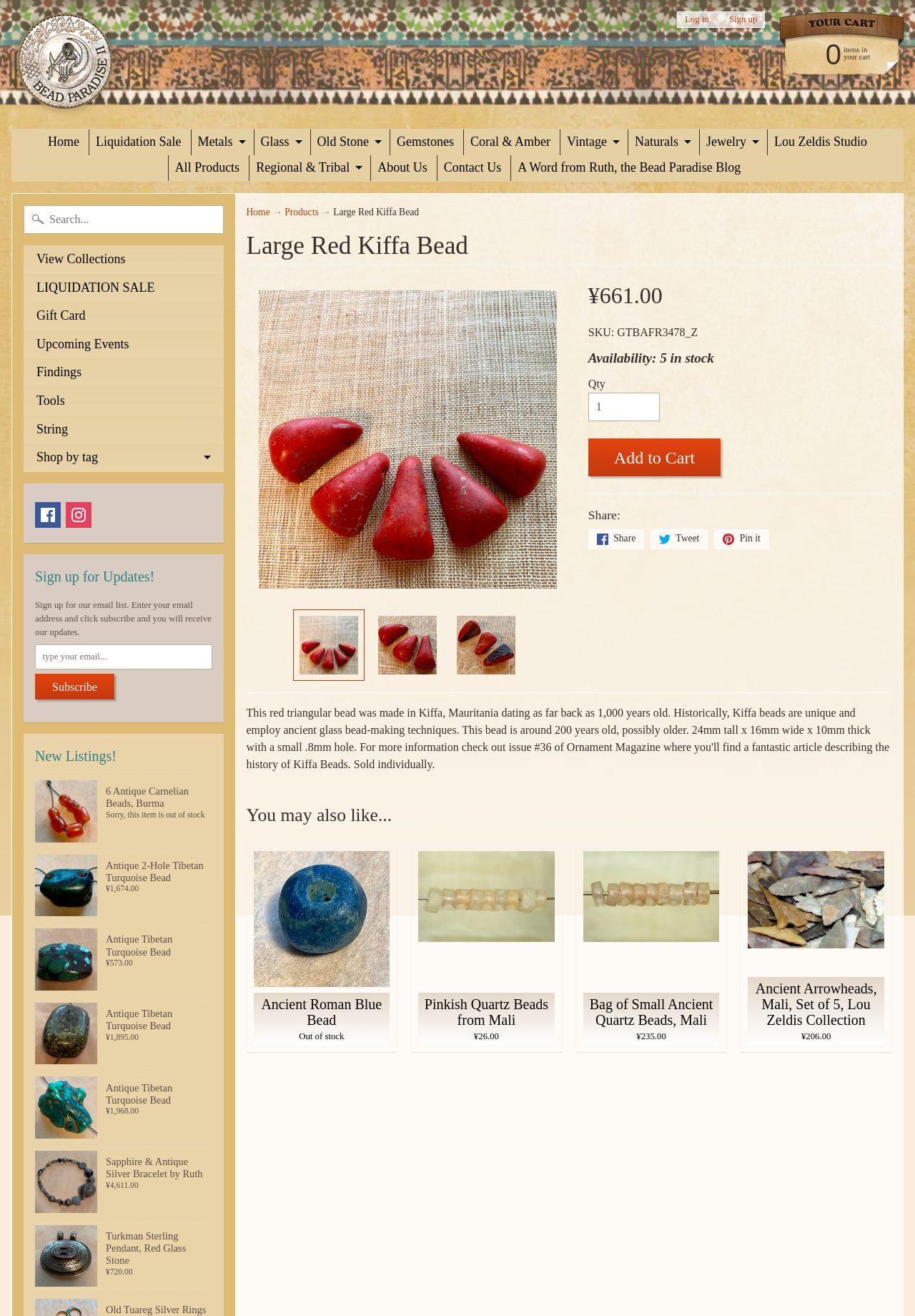What type of website is this?
Please look at the screenshot and answer in one word or a short phrase.

E-commerce